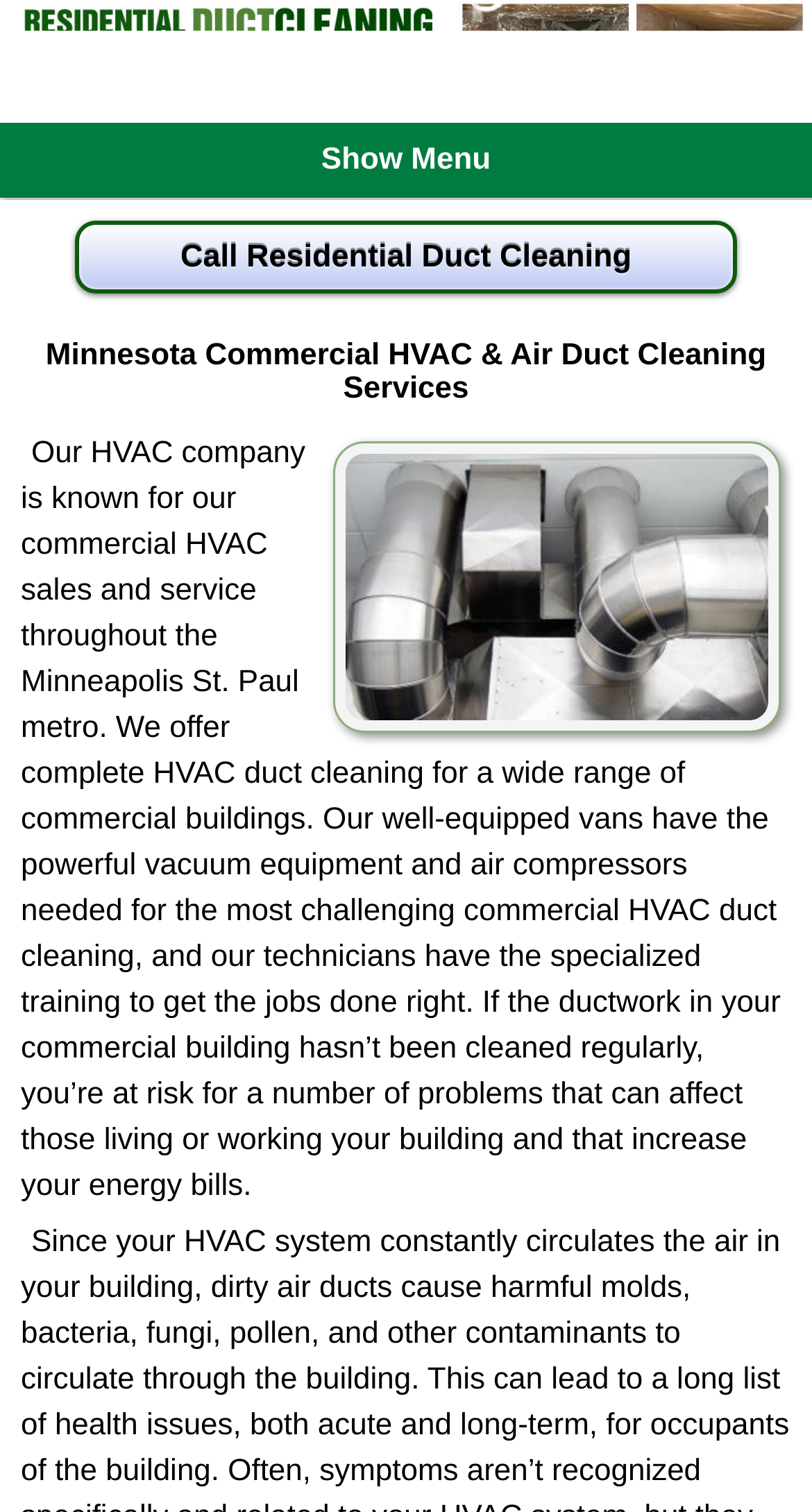What is the location of the company's services?
Provide a detailed answer to the question using information from the image.

Based on the webpage content, the company provides its commercial HVAC duct cleaning services in the Minneapolis St. Paul metro area, as indicated by the heading and the paragraph describing their services.